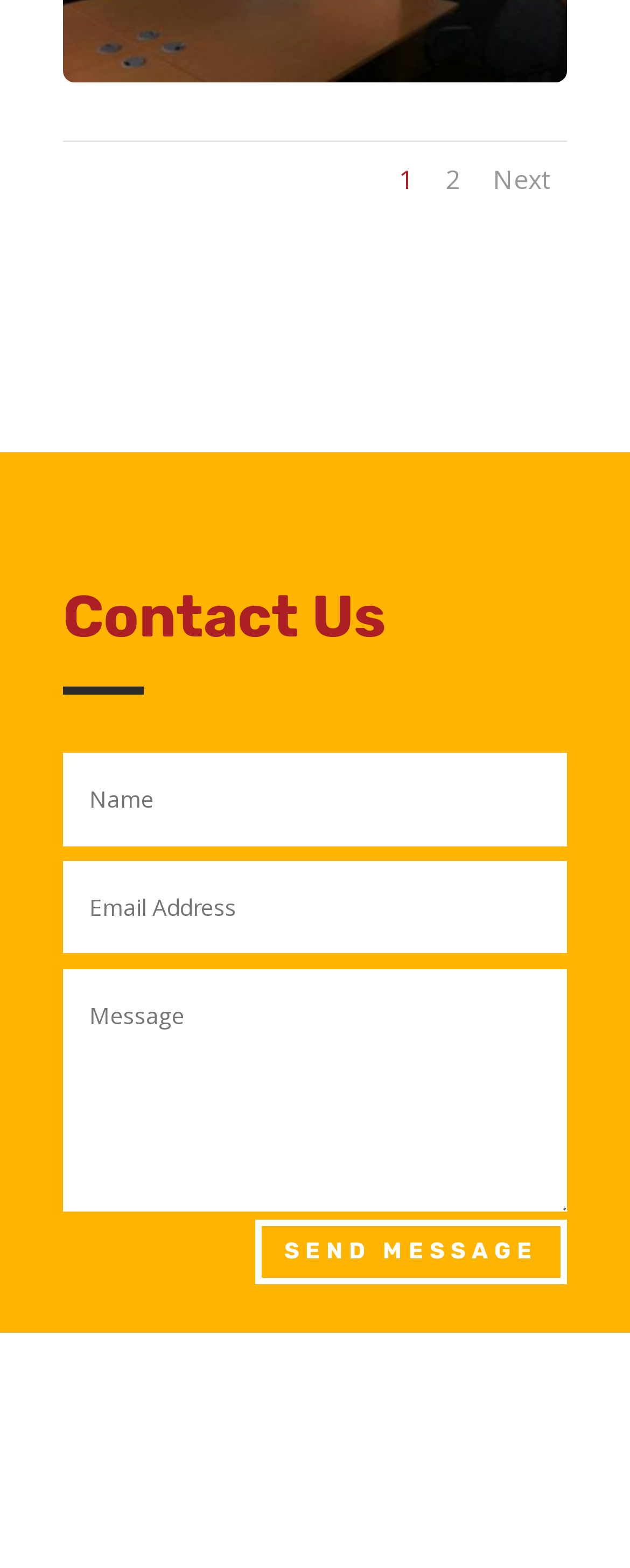Bounding box coordinates are specified in the format (top-left x, top-left y, bottom-right x, bottom-right y). All values are floating point numbers bounded between 0 and 1. Please provide the bounding box coordinate of the region this sentence describes: title="Office block 2"

[0.1, 0.035, 0.9, 0.058]